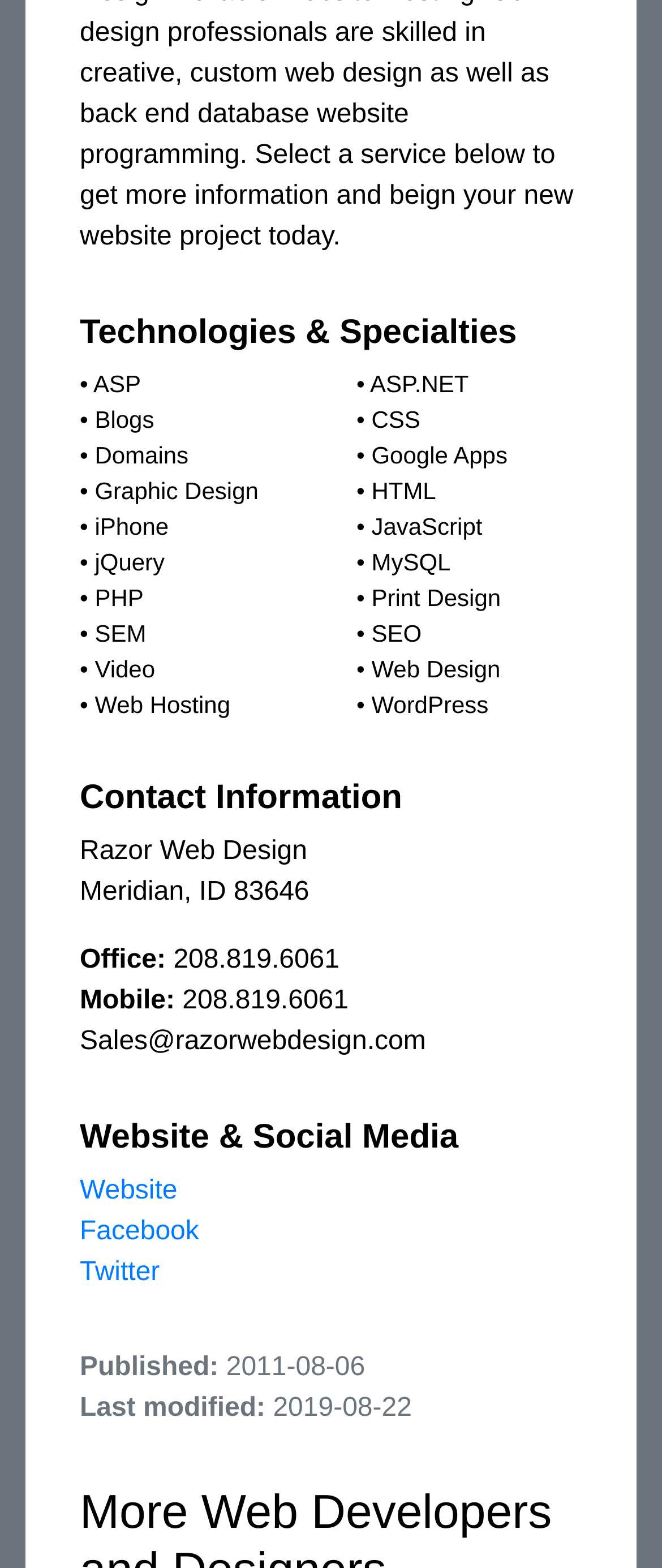Determine the bounding box coordinates of the clickable region to carry out the instruction: "Book a trip".

None